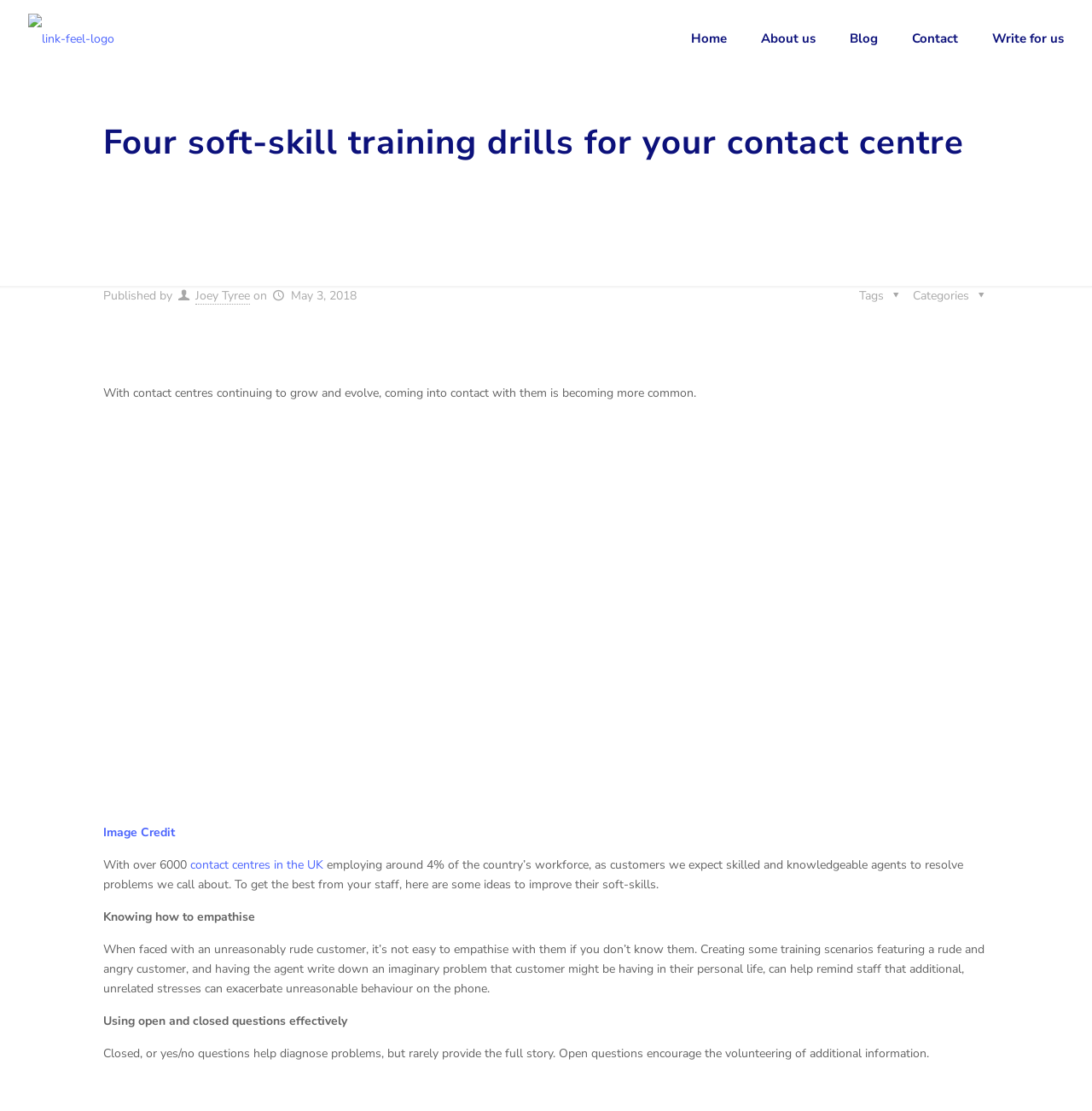Locate the bounding box coordinates of the segment that needs to be clicked to meet this instruction: "Click the 'Home' link".

[0.617, 0.0, 0.681, 0.069]